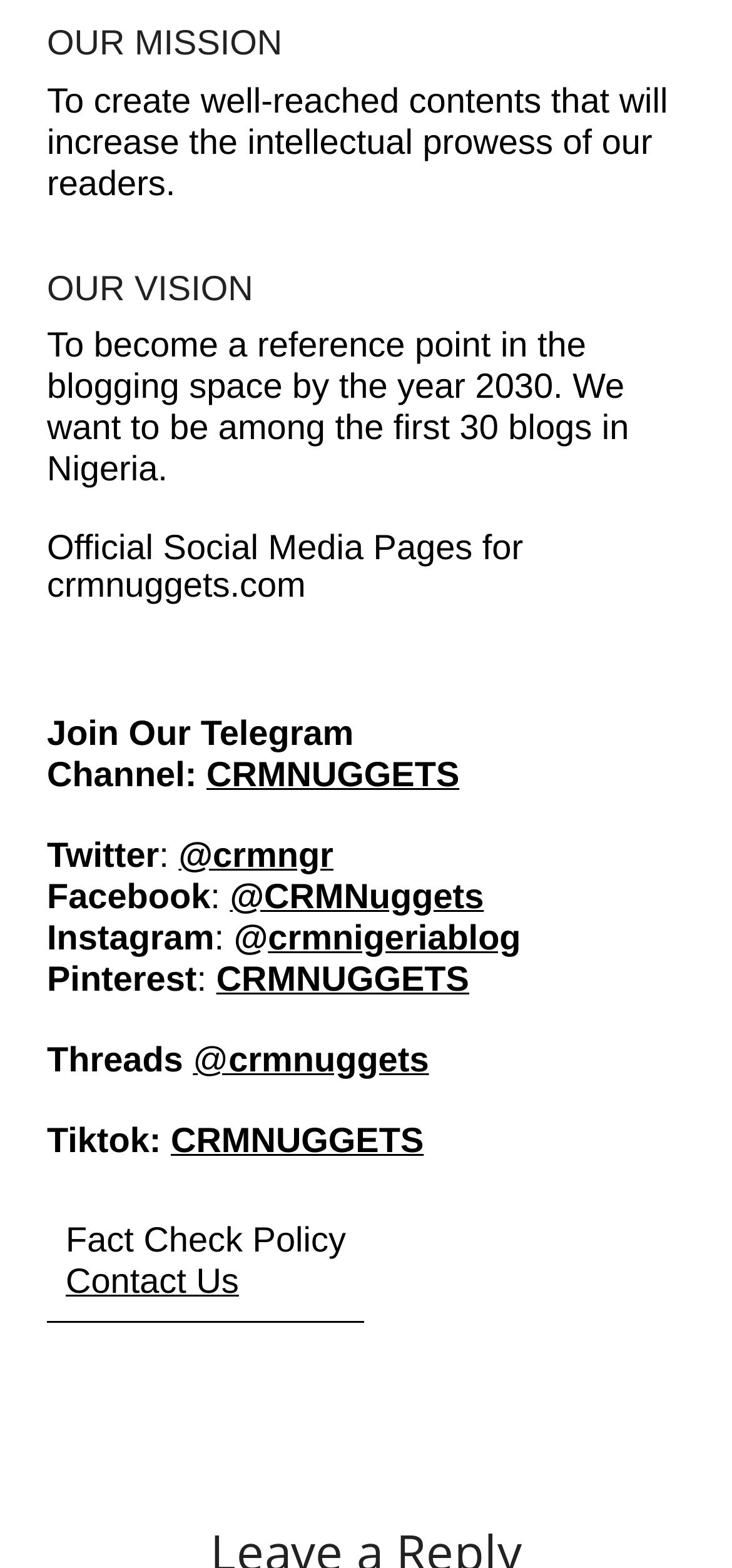Identify the bounding box coordinates of the element that should be clicked to fulfill this task: "Contact Us". The coordinates should be provided as four float numbers between 0 and 1, i.e., [left, top, right, bottom].

[0.09, 0.804, 0.326, 0.829]